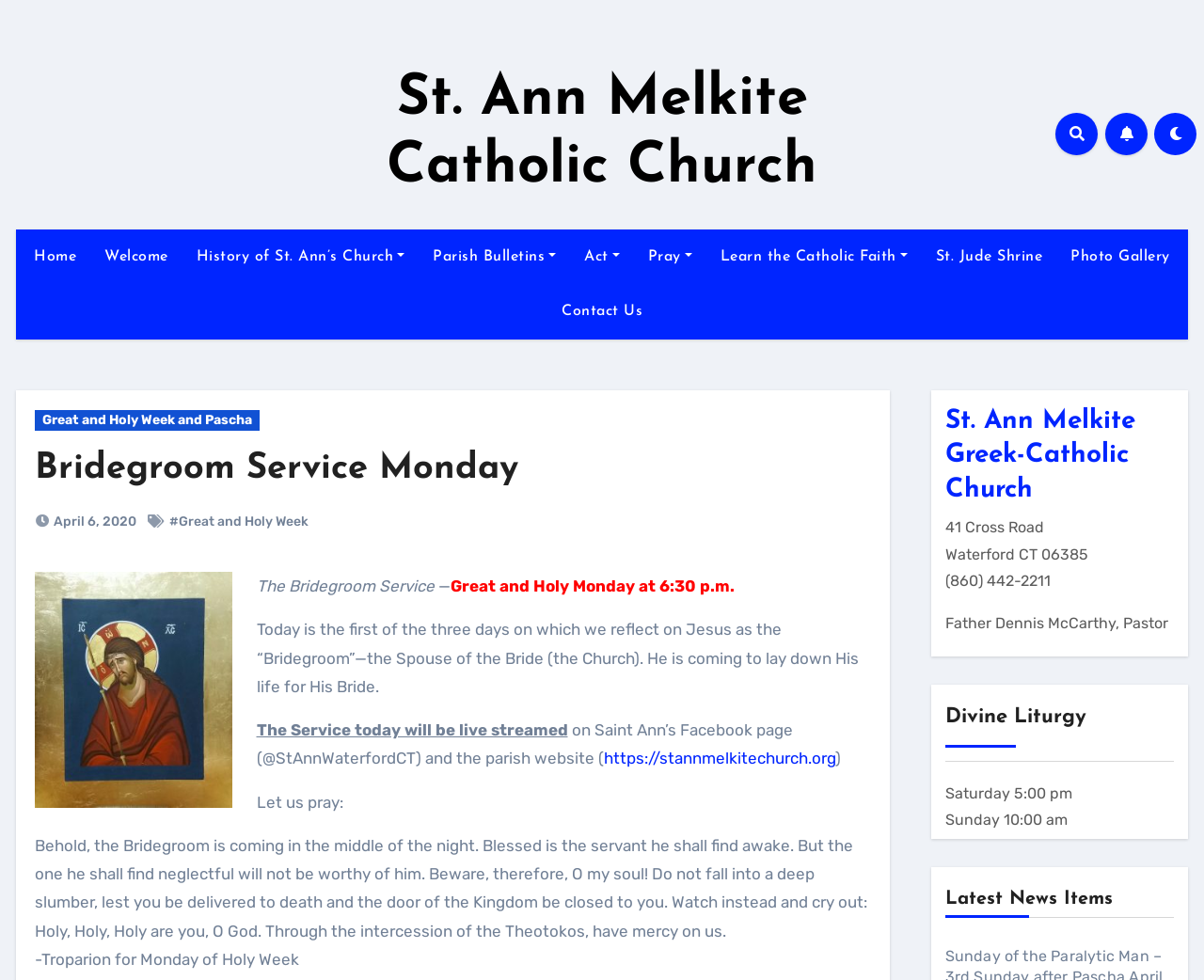Please determine the bounding box coordinates of the clickable area required to carry out the following instruction: "Click on the 'Pimax Hardware' link". The coordinates must be four float numbers between 0 and 1, represented as [left, top, right, bottom].

None